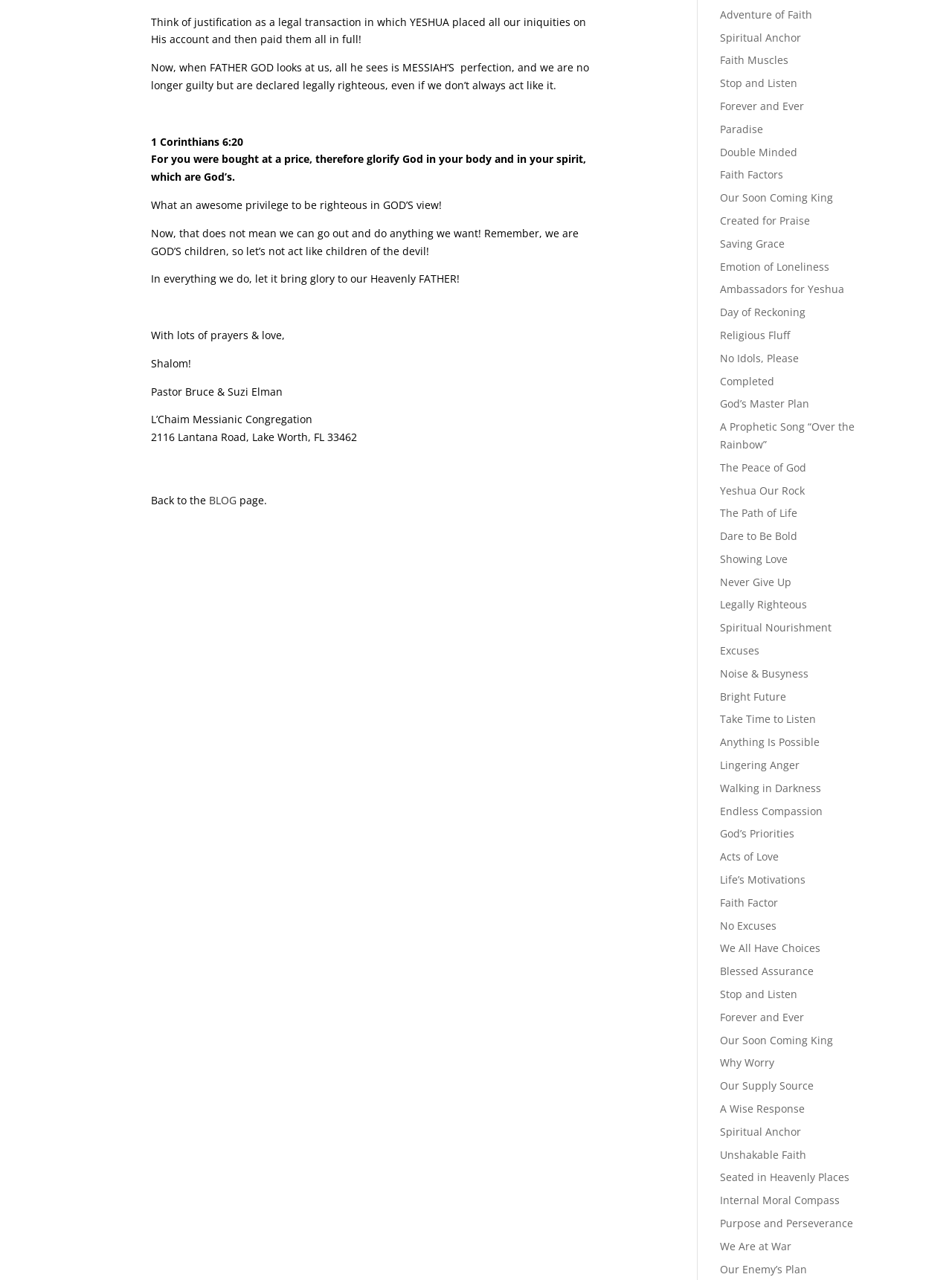Determine the bounding box of the UI component based on this description: "Adventure of Faith". The bounding box coordinates should be four float values between 0 and 1, i.e., [left, top, right, bottom].

[0.756, 0.006, 0.853, 0.017]